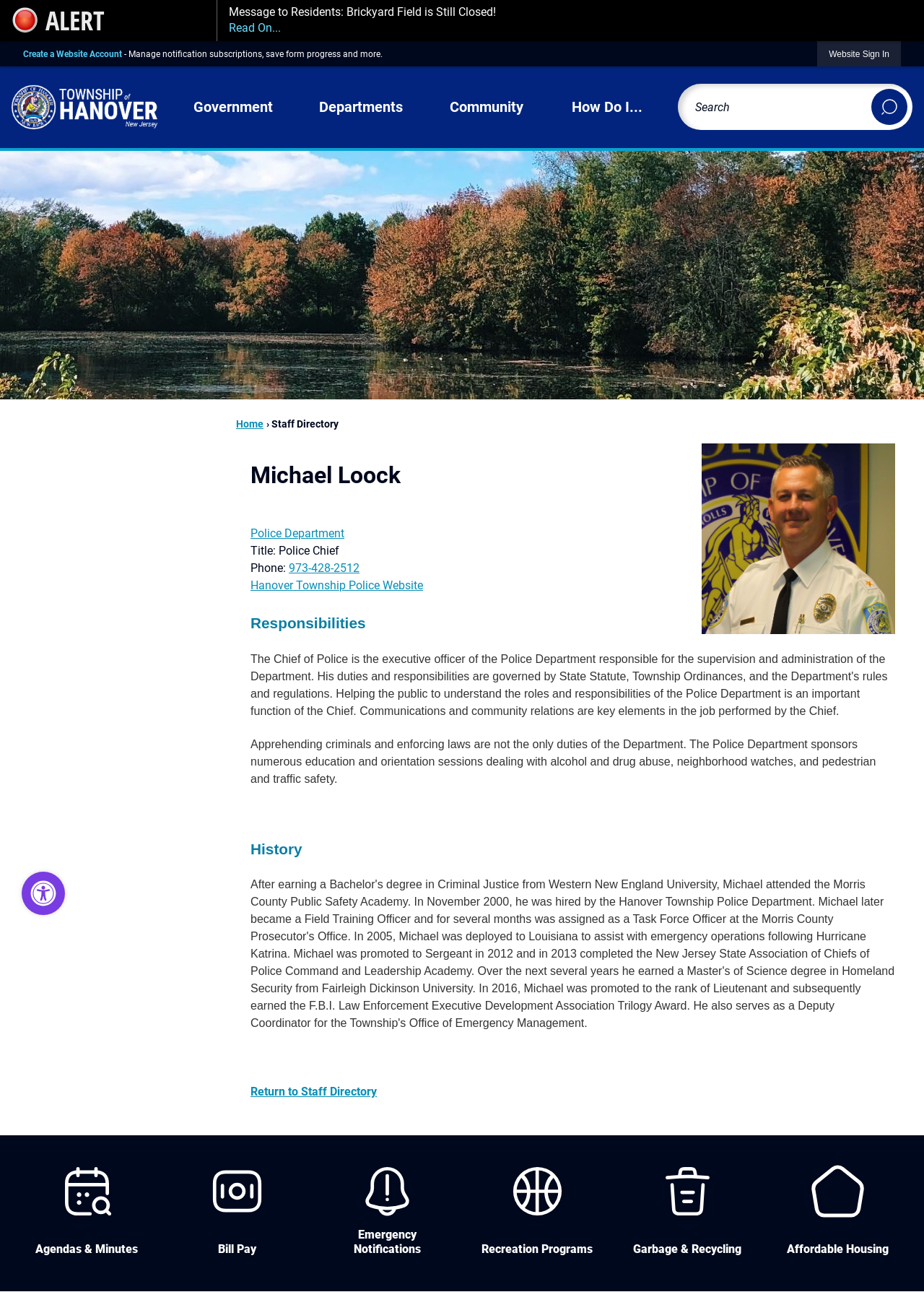Please locate the bounding box coordinates of the element that needs to be clicked to achieve the following instruction: "Click the Cynapse Logo". The coordinates should be four float numbers between 0 and 1, i.e., [left, top, right, bottom].

None